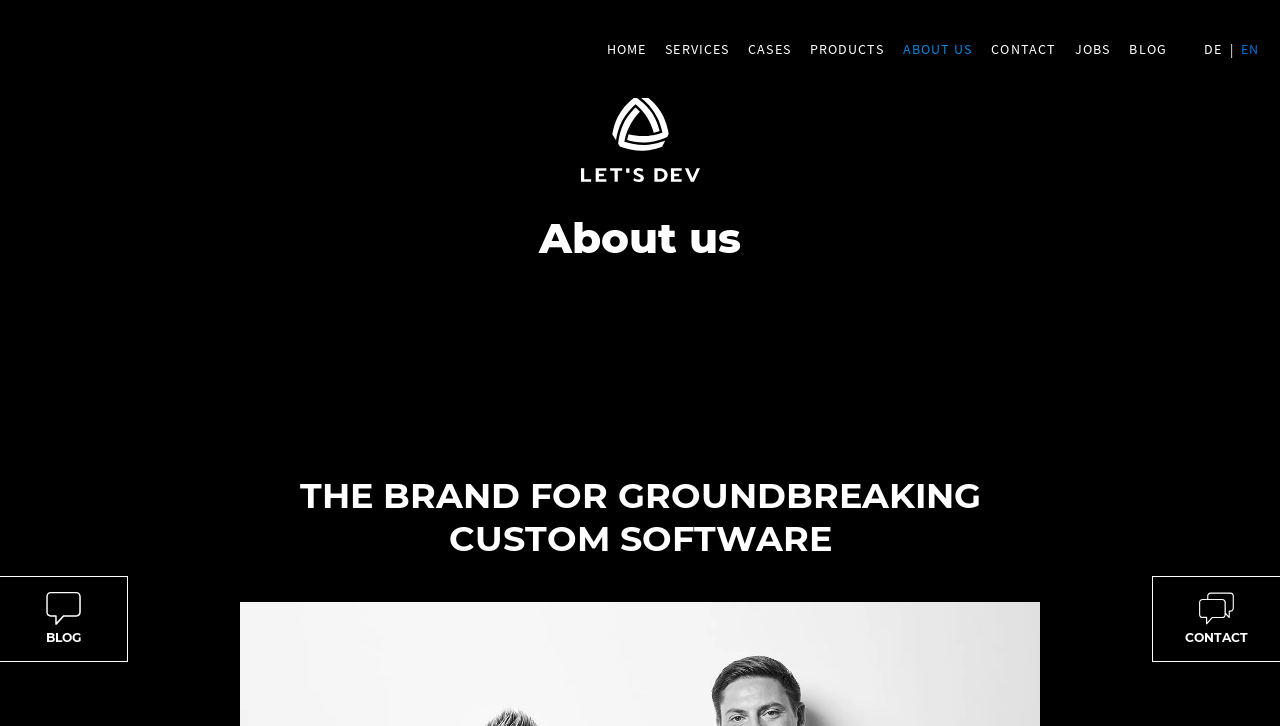What is the company name?
From the details in the image, provide a complete and detailed answer to the question.

I found the company name by looking at the image element with the description 'let’s dev GmbH & Co. KG - The brand for groundbreaking custom software' and the heading element with the text 'About us'.